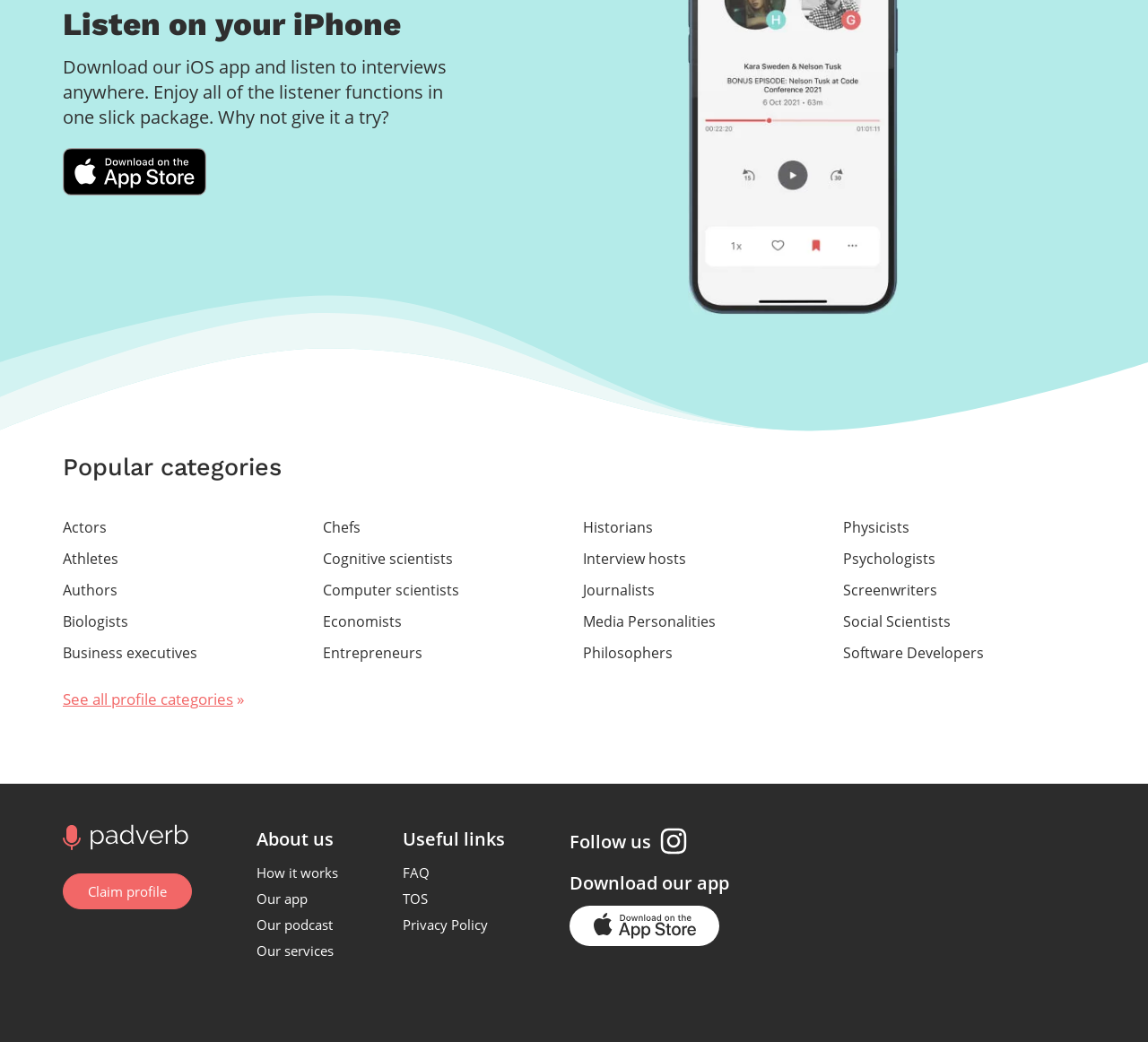Please specify the bounding box coordinates of the area that should be clicked to accomplish the following instruction: "Claim profile". The coordinates should consist of four float numbers between 0 and 1, i.e., [left, top, right, bottom].

[0.055, 0.838, 0.167, 0.873]